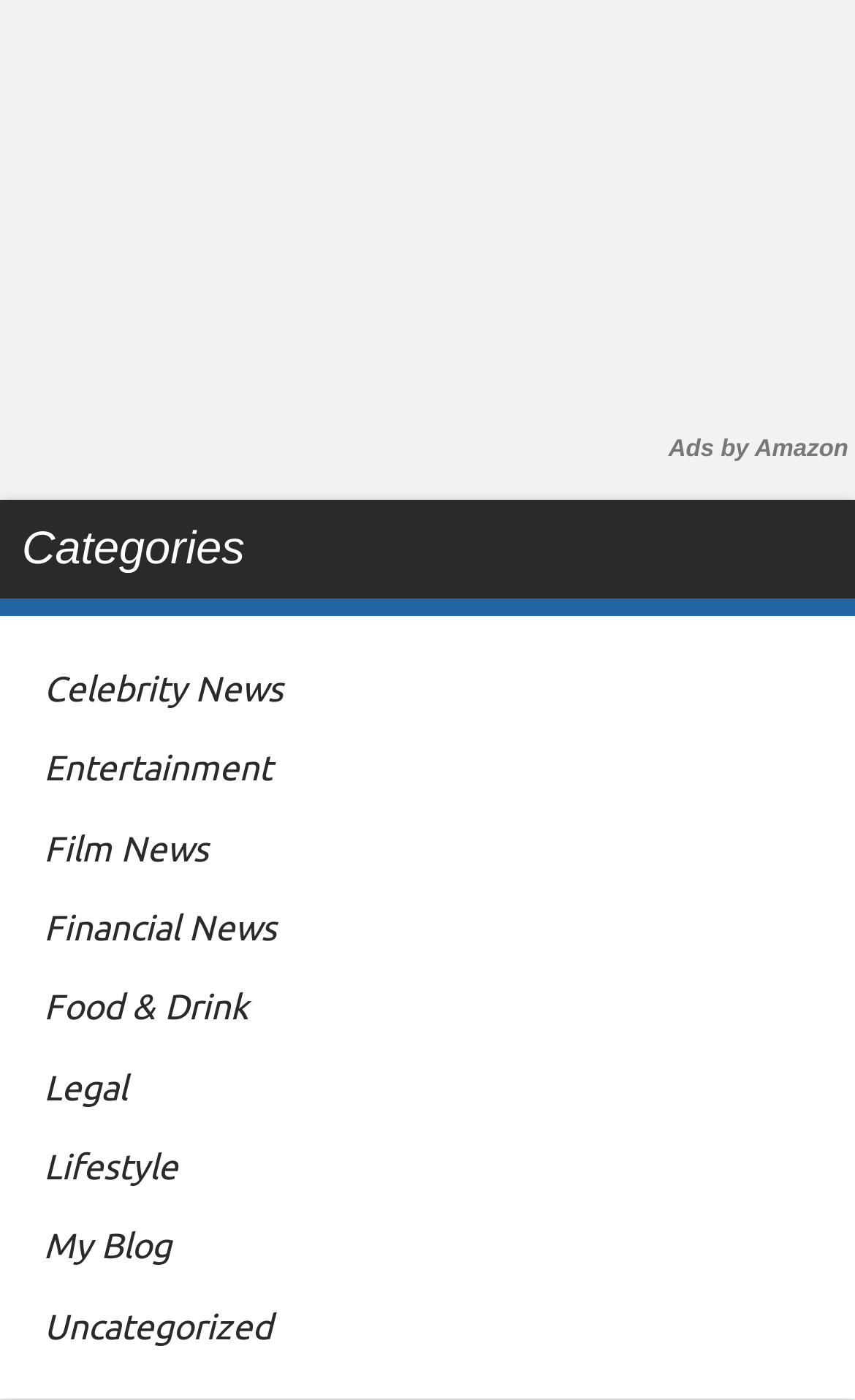Find the bounding box coordinates of the clickable area that will achieve the following instruction: "Click on the 'house centipedes' link".

None